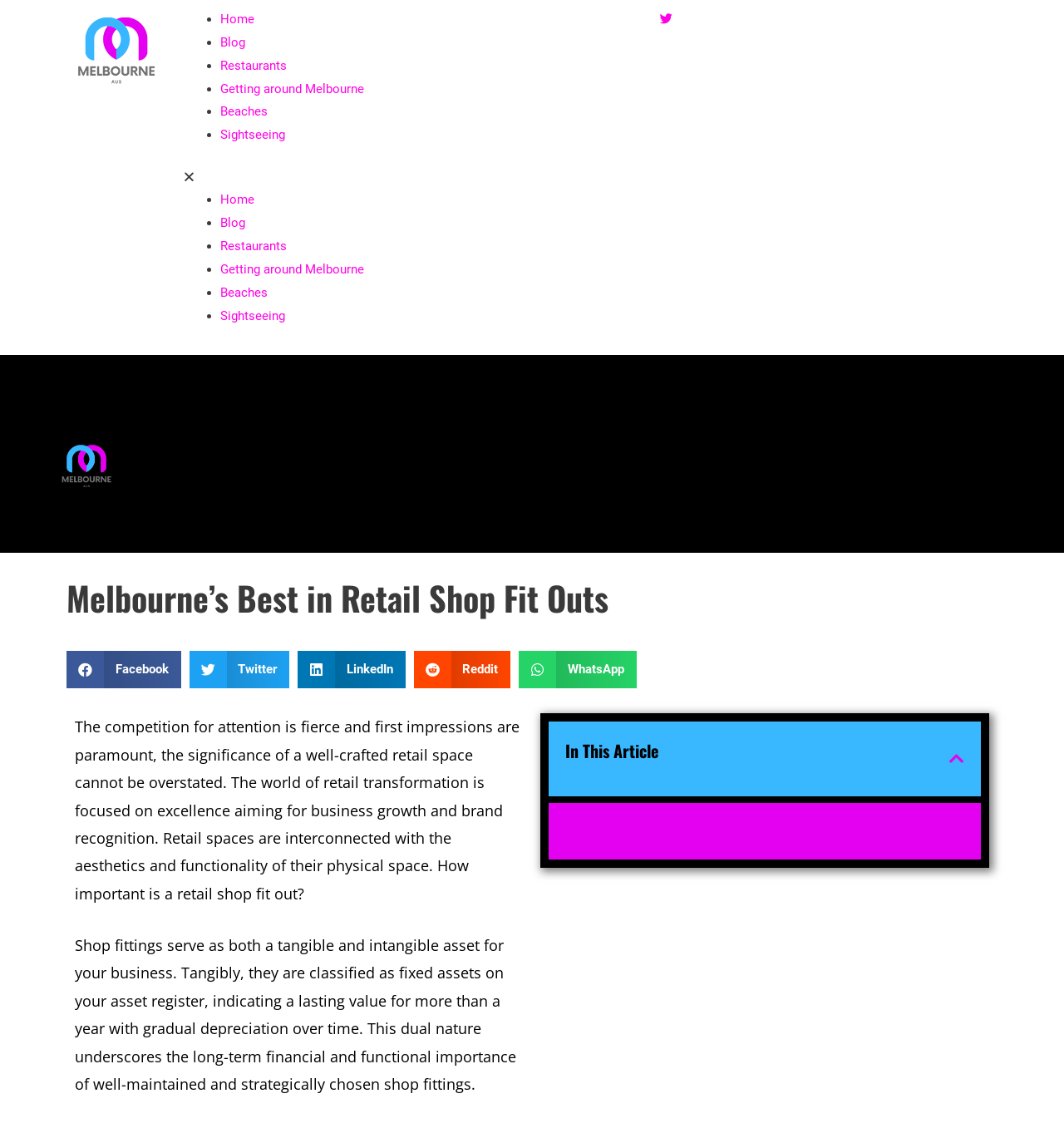Articulate a detailed summary of the webpage's content and design.

The webpage is about Melbourne's best in retail shop fit outs, with a focus on boosting brand and business. At the top, there is a navigation menu with five links: Home, Blog, Restaurants, Getting around Melbourne, and Beaches, each preceded by a bullet point. To the right of the navigation menu, there is a button labeled "Menu Toggle".

Below the navigation menu, there is a logo image of "MELBOURNE Aus" on the left side, and a heading that reads "Melbourne’s Best in Retail Shop Fit Outs" on the right side. Underneath the heading, there are five social media sharing buttons for Facebook, Twitter, LinkedIn, Reddit, and WhatsApp, each with its respective icon and label.

The main content of the webpage is divided into two paragraphs. The first paragraph discusses the importance of a well-crafted retail space, highlighting the significance of first impressions and the interconnectedness of aesthetics and functionality in physical retail spaces. The second paragraph explains the dual nature of shop fittings as both tangible and intangible assets for a business, emphasizing their long-term financial and functional importance.

Finally, there is a heading "In This Article" located near the bottom of the page, which likely serves as an introduction to the rest of the article's content.